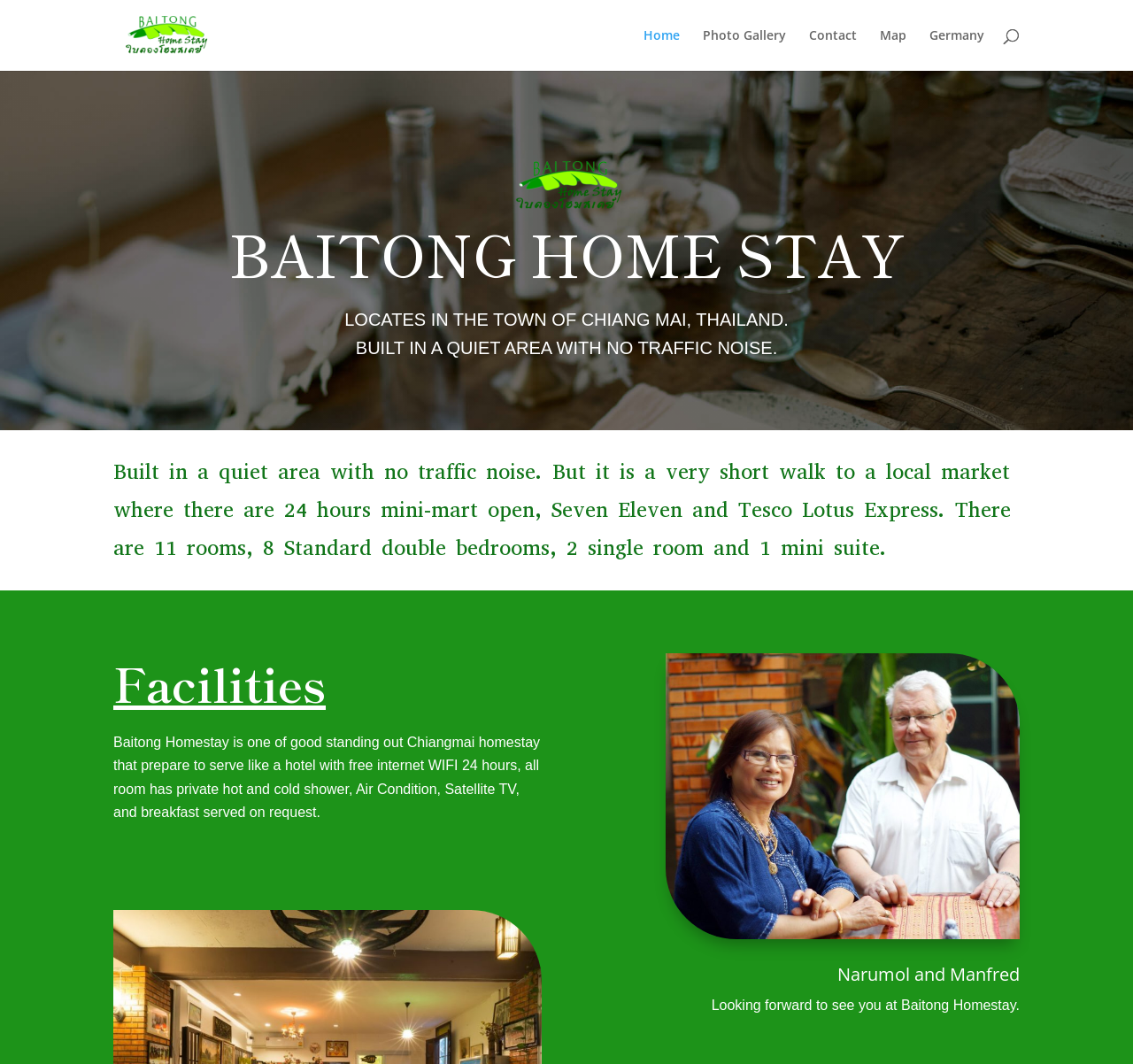Who are the people in the image?
Identify the answer in the screenshot and reply with a single word or phrase.

Narumol and Manfred